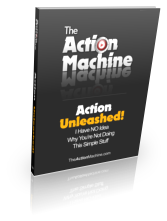Offer a detailed explanation of the image's components.

The image features the cover of a book titled "The Action Machine," prominently displayed with a sleek, modern design. The cover is dominantly black, creating a bold contrast with the vibrant red and white text. Boldly labeled, "Action Unleashed!" draws attention, accompanied by a subheading that provocatively states, "I Have NO Idea Why You’re Not Doing This Simple Stuff." The book appears to promise strategies to enhance productivity and effectiveness, making it an appealing resource for individuals looking to optimize their time and efforts in business. Additionally, the footer includes the website link, "TheActionMachine.com," inviting readers to explore further. This visually striking cover suggests a focus on taking actionable steps to improve personal and professional outcomes.